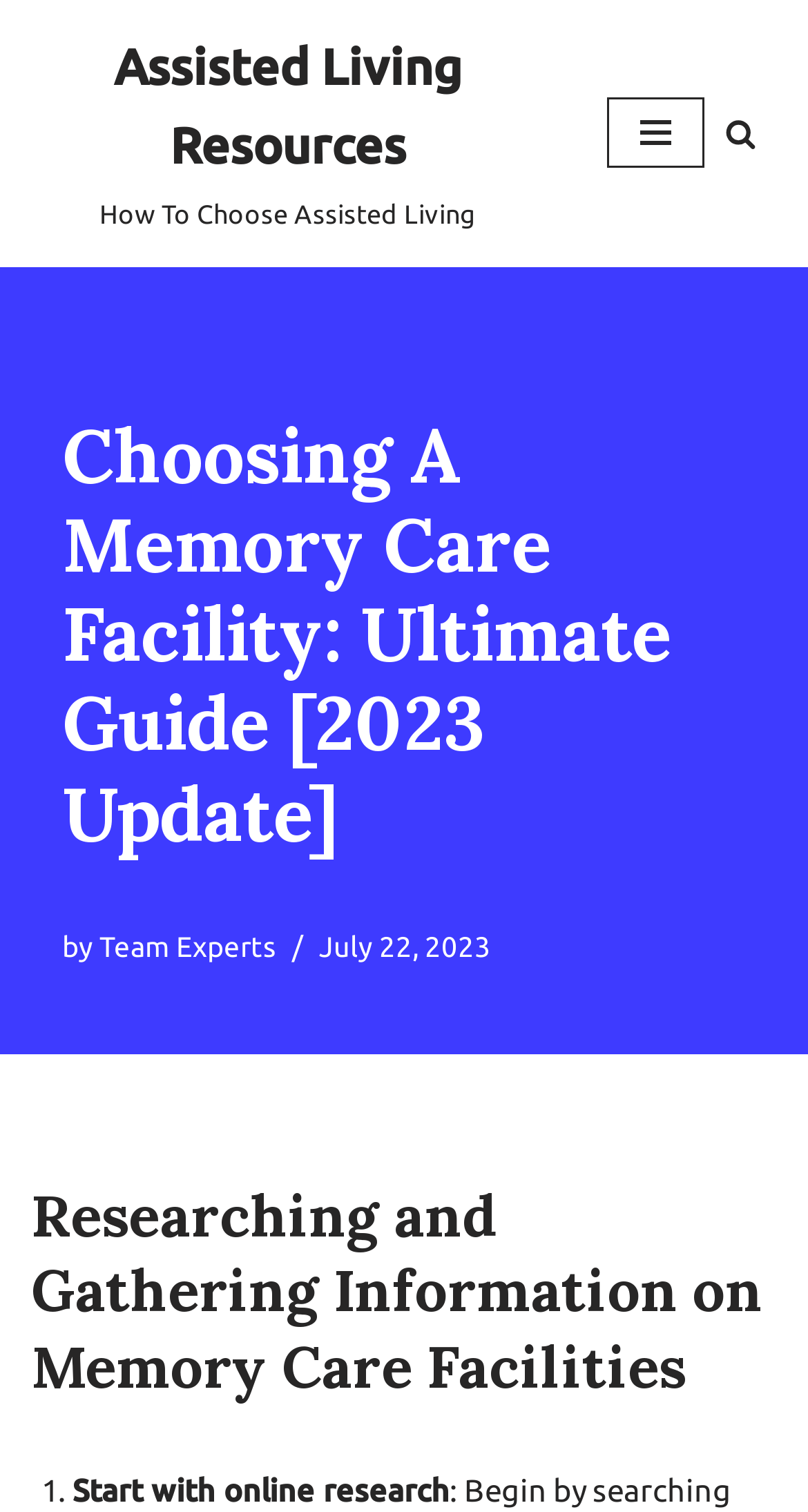Give a one-word or short phrase answer to the question: 
What is the purpose of the link 'Assisted Living Resources'?

To access assisted living resources